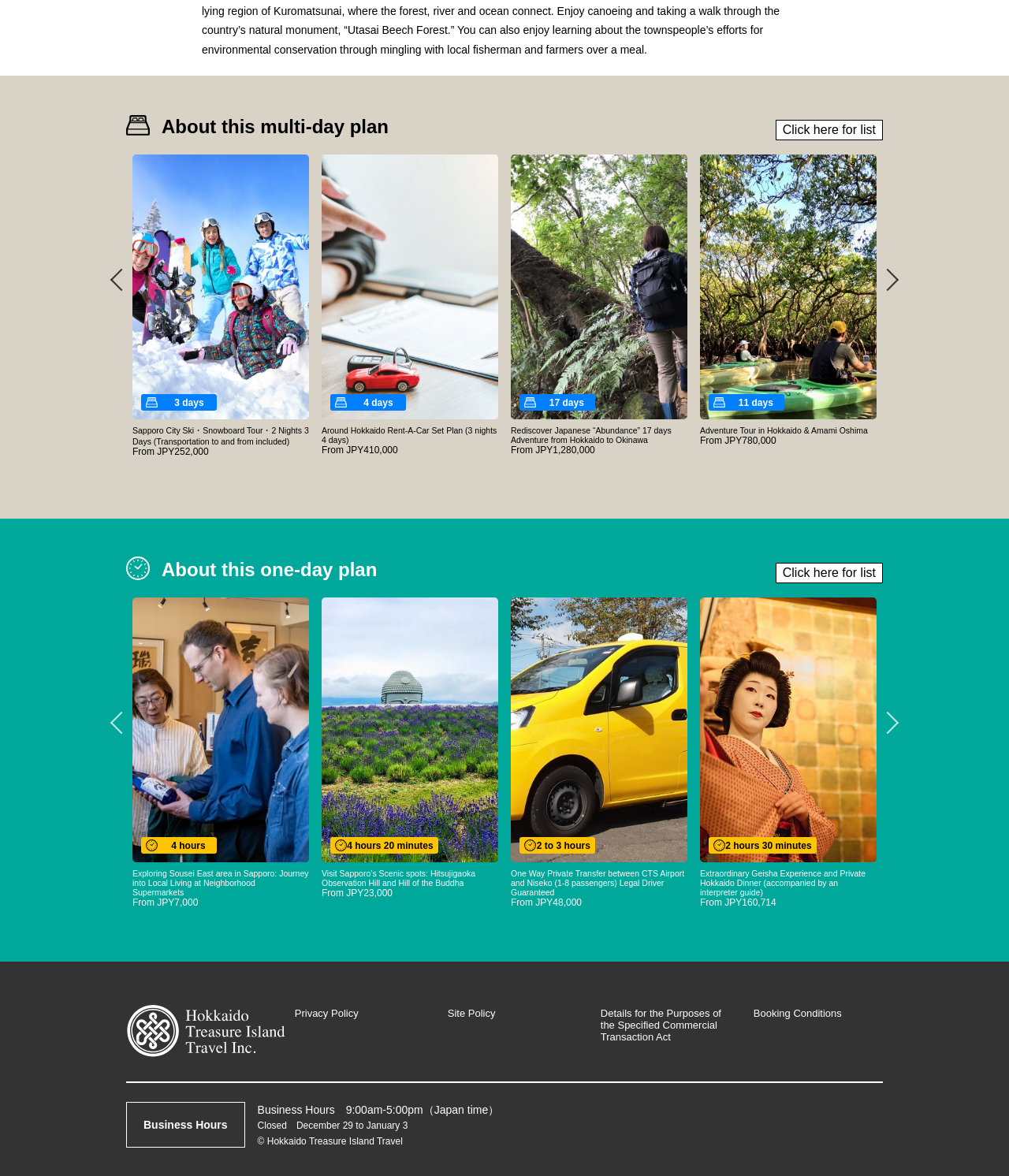Provide a short answer using a single word or phrase for the following question: 
What is the theme of the 'Let's enjoy a Delux BENTO picnic wherever you like at Moerenuma Park - Spring Edition!' tour?

Picnic